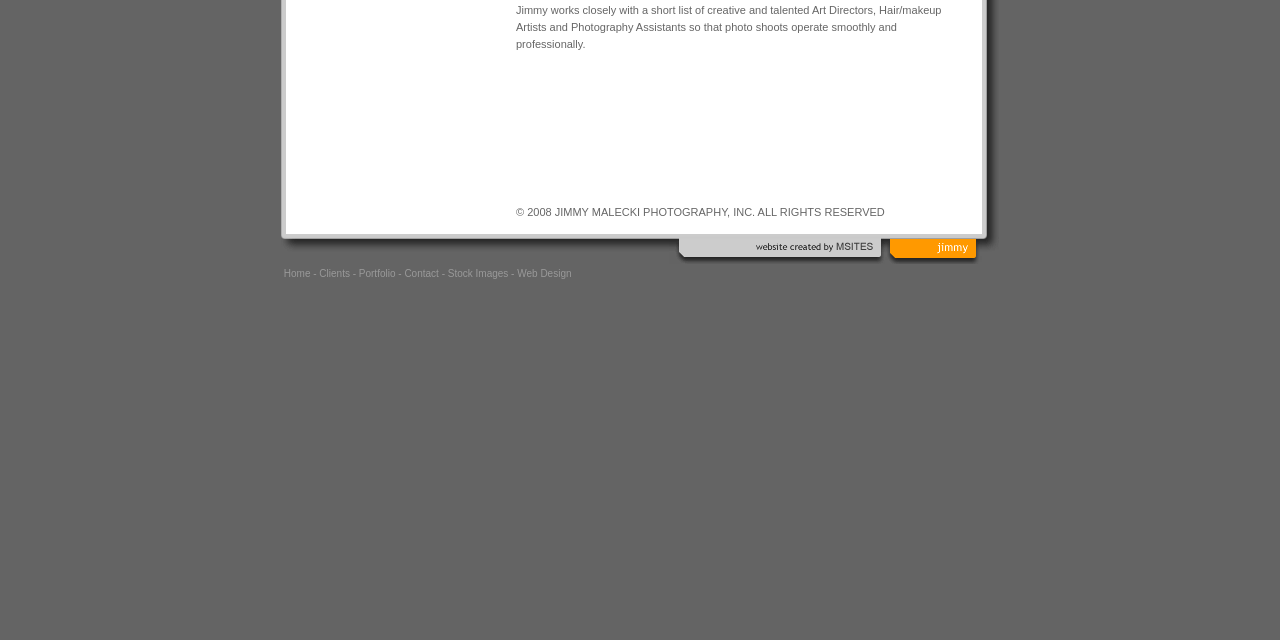Extract the bounding box coordinates of the UI element described by: "Stock Images". The coordinates should include four float numbers ranging from 0 to 1, e.g., [left, top, right, bottom].

[0.35, 0.418, 0.397, 0.435]